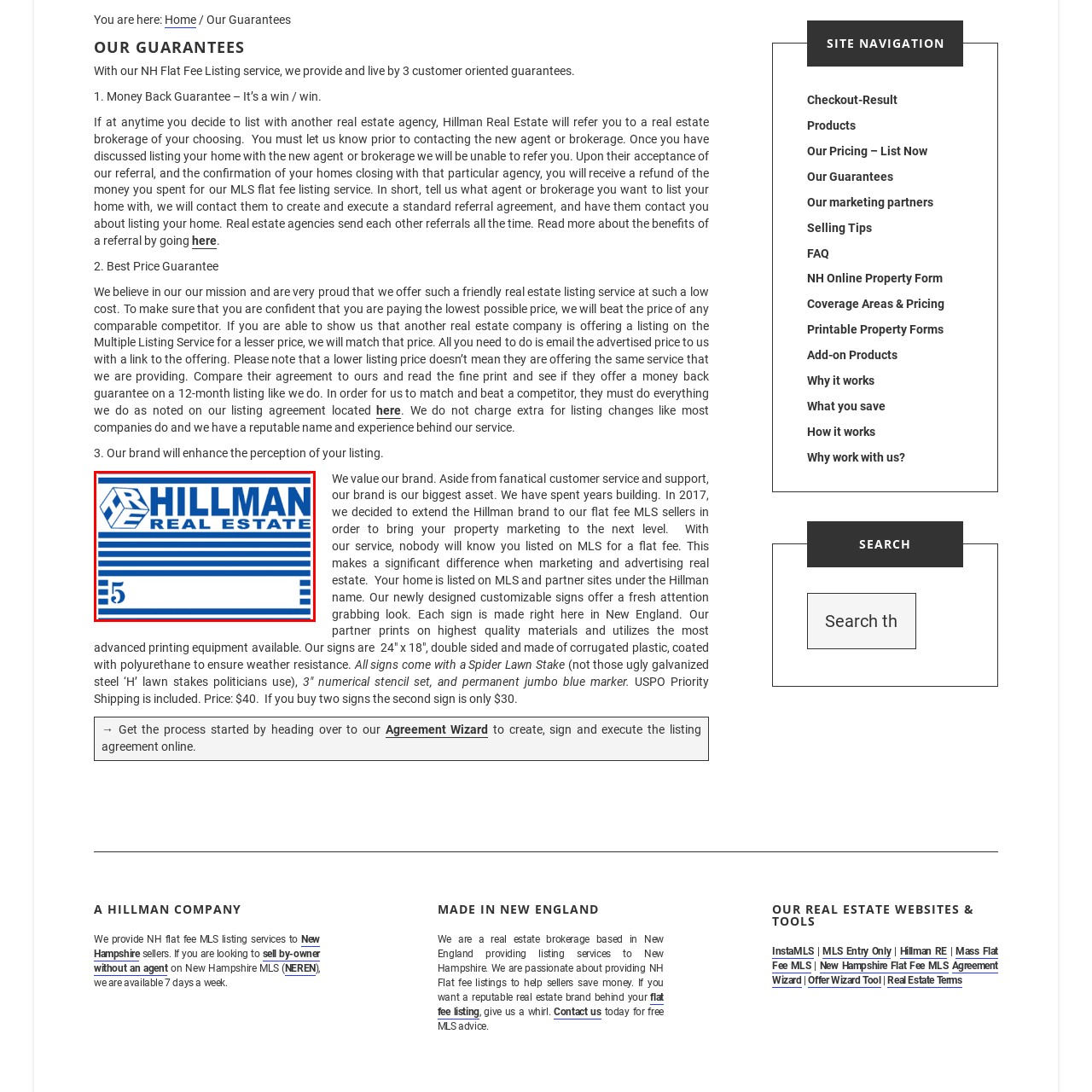What is the purpose of the blank area at the bottom left corner?
Refer to the image highlighted by the red box and give a one-word or short-phrase answer reflecting what you see.

For a number